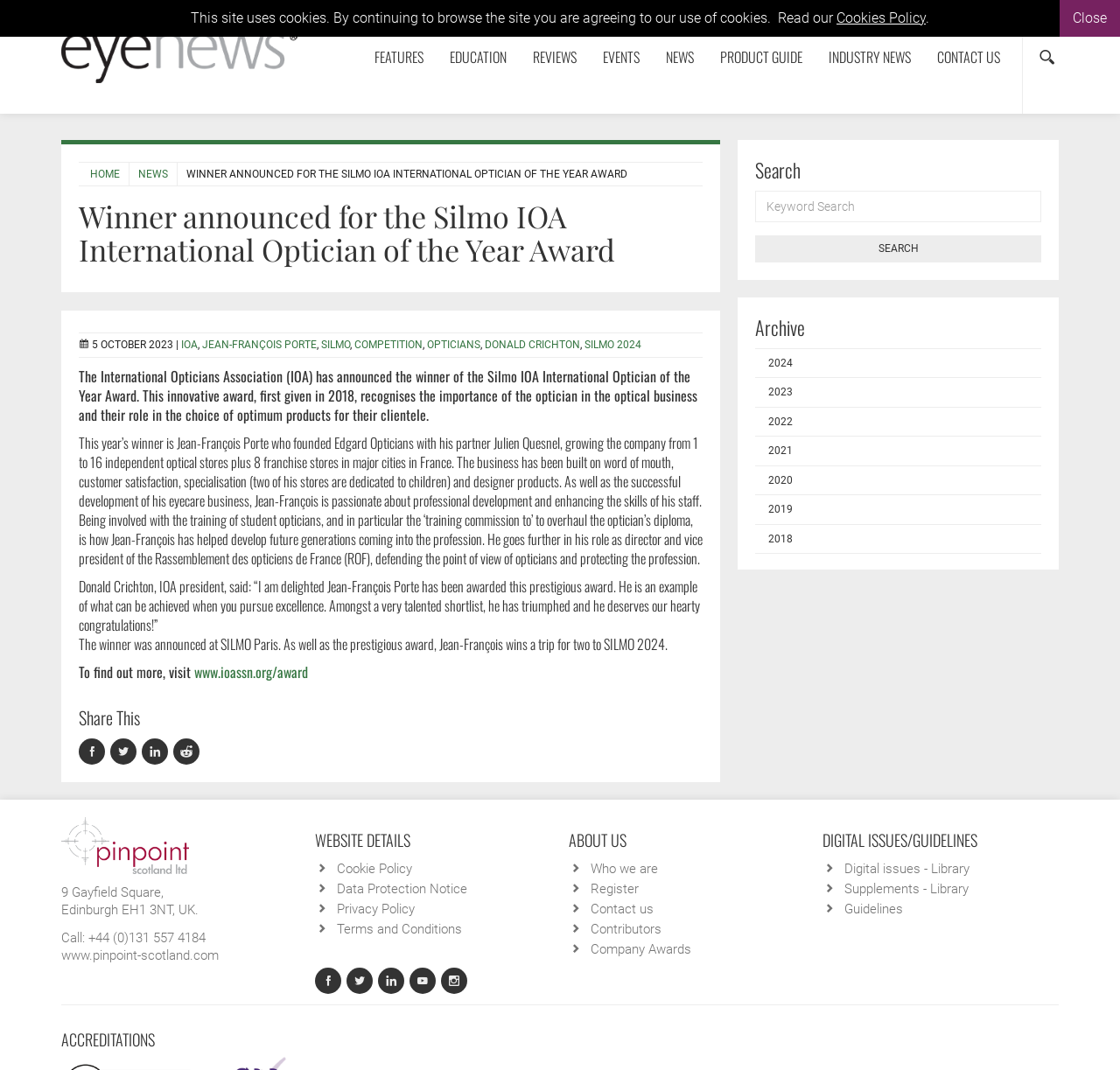Determine the bounding box coordinates of the clickable region to carry out the instruction: "Visit the IOA website".

[0.173, 0.618, 0.275, 0.637]